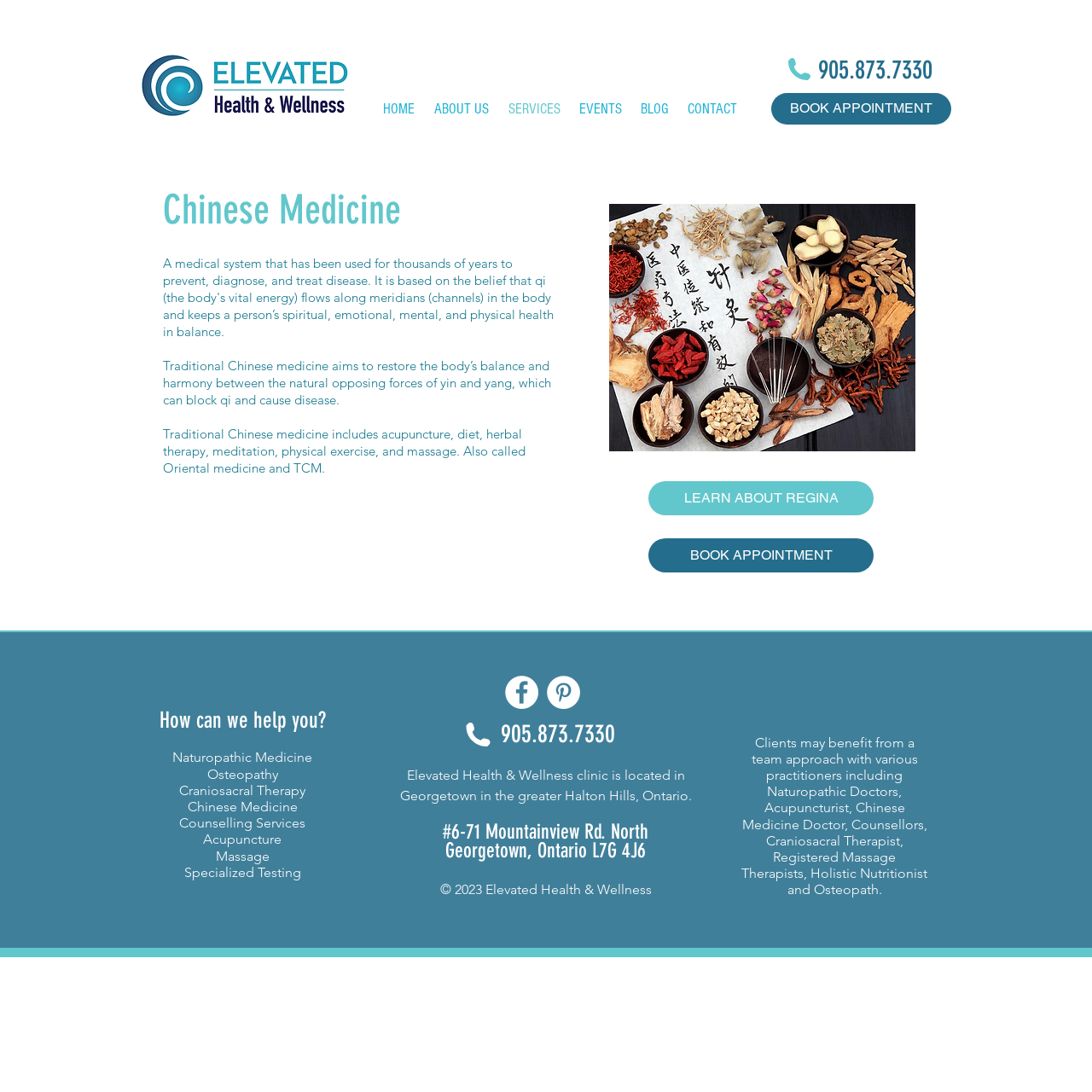Identify the bounding box coordinates for the element you need to click to achieve the following task: "Follow Elevated Health & Wellness on social media". Provide the bounding box coordinates as four float numbers between 0 and 1, in the form [left, top, right, bottom].

[0.462, 0.619, 0.493, 0.65]